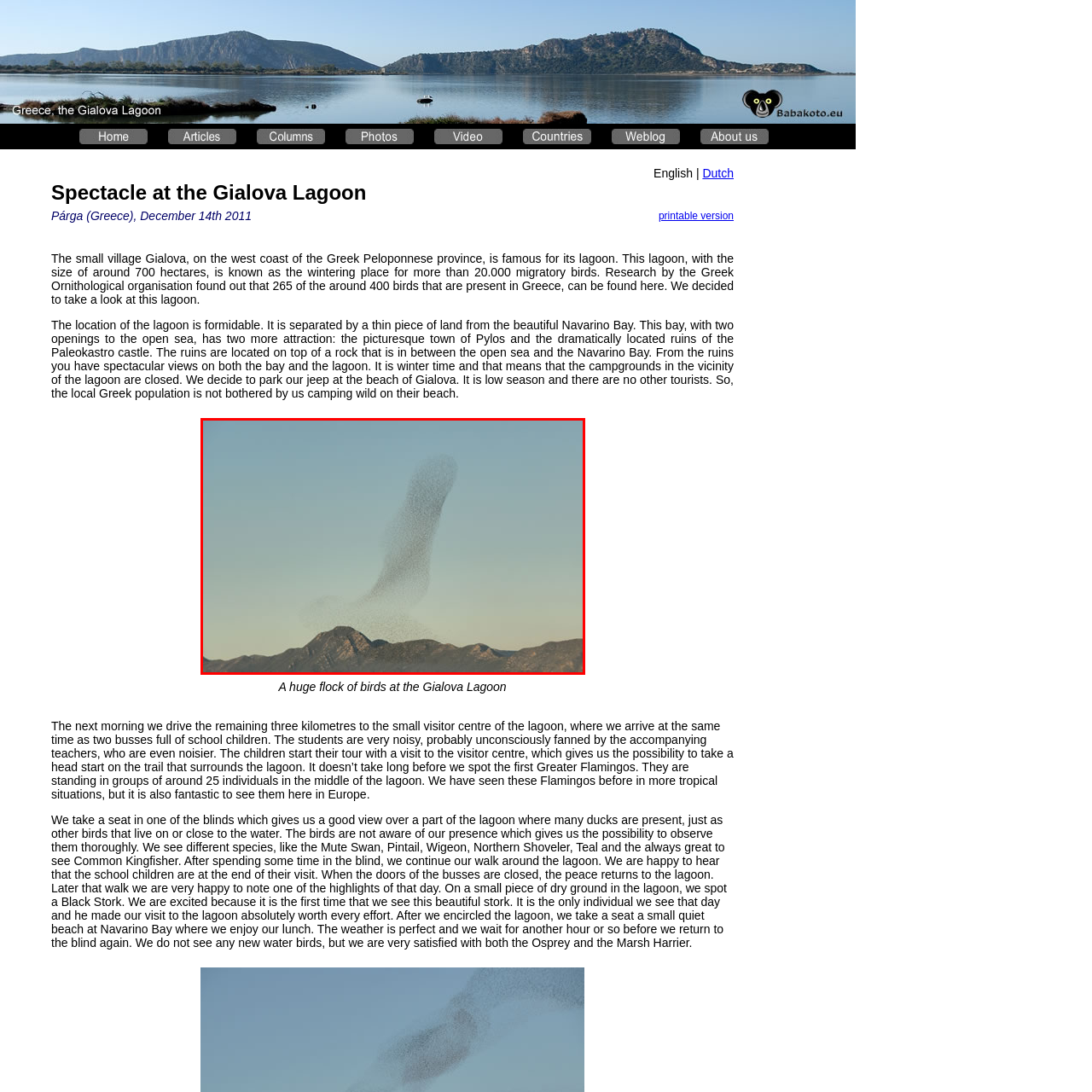Study the area of the image outlined in red and respond to the following question with as much detail as possible: What is illuminating the scene?

The caption describes the tranquil environment, stating that the sun illuminates the scene, which suggests that the sun is the source of light in the image.